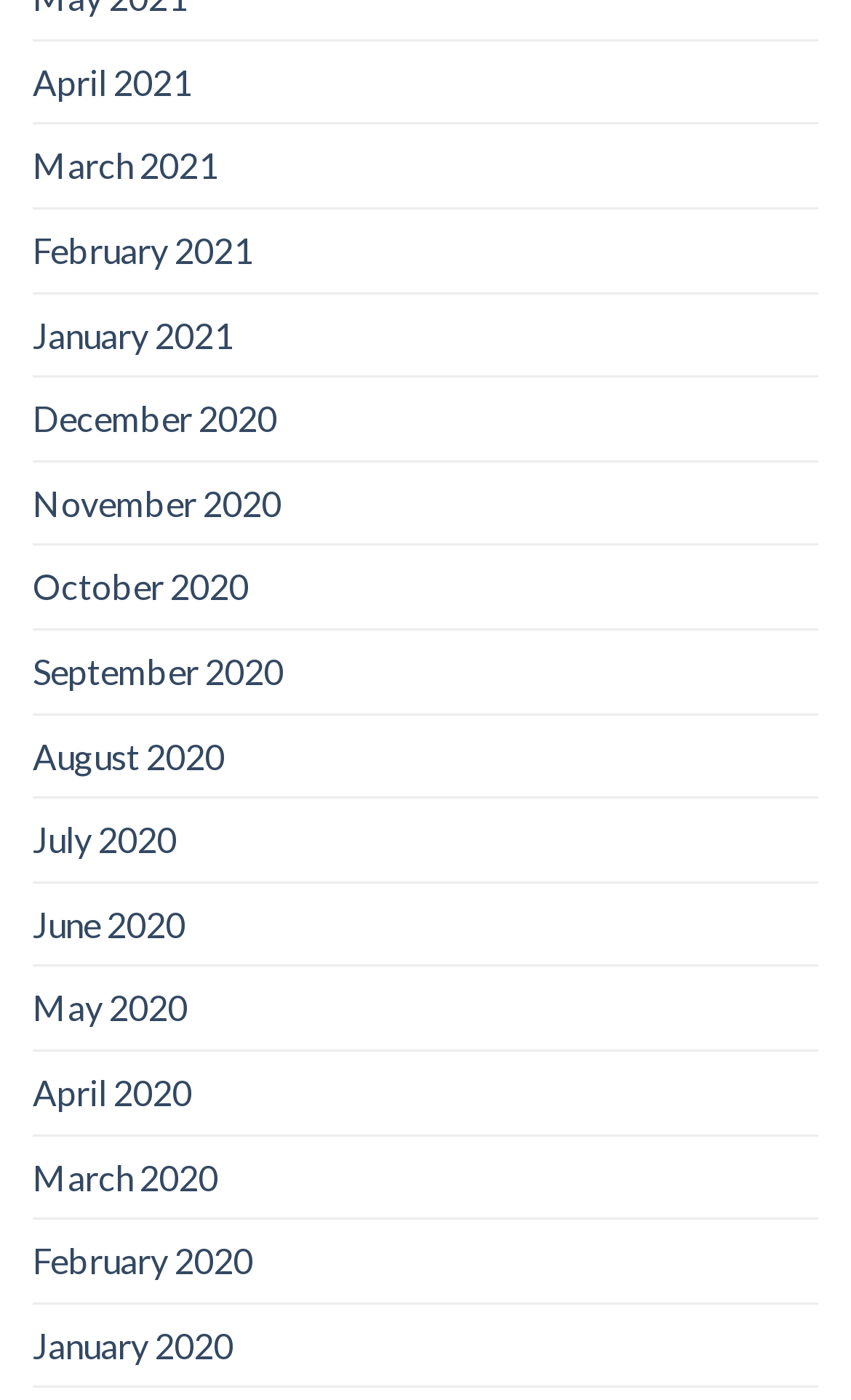What year is most prominent on the webpage?
Carefully examine the image and provide a detailed answer to the question.

By examining the list of links, I found that 9 out of 12 links are from the year 2020, making it the most prominent year on the webpage.